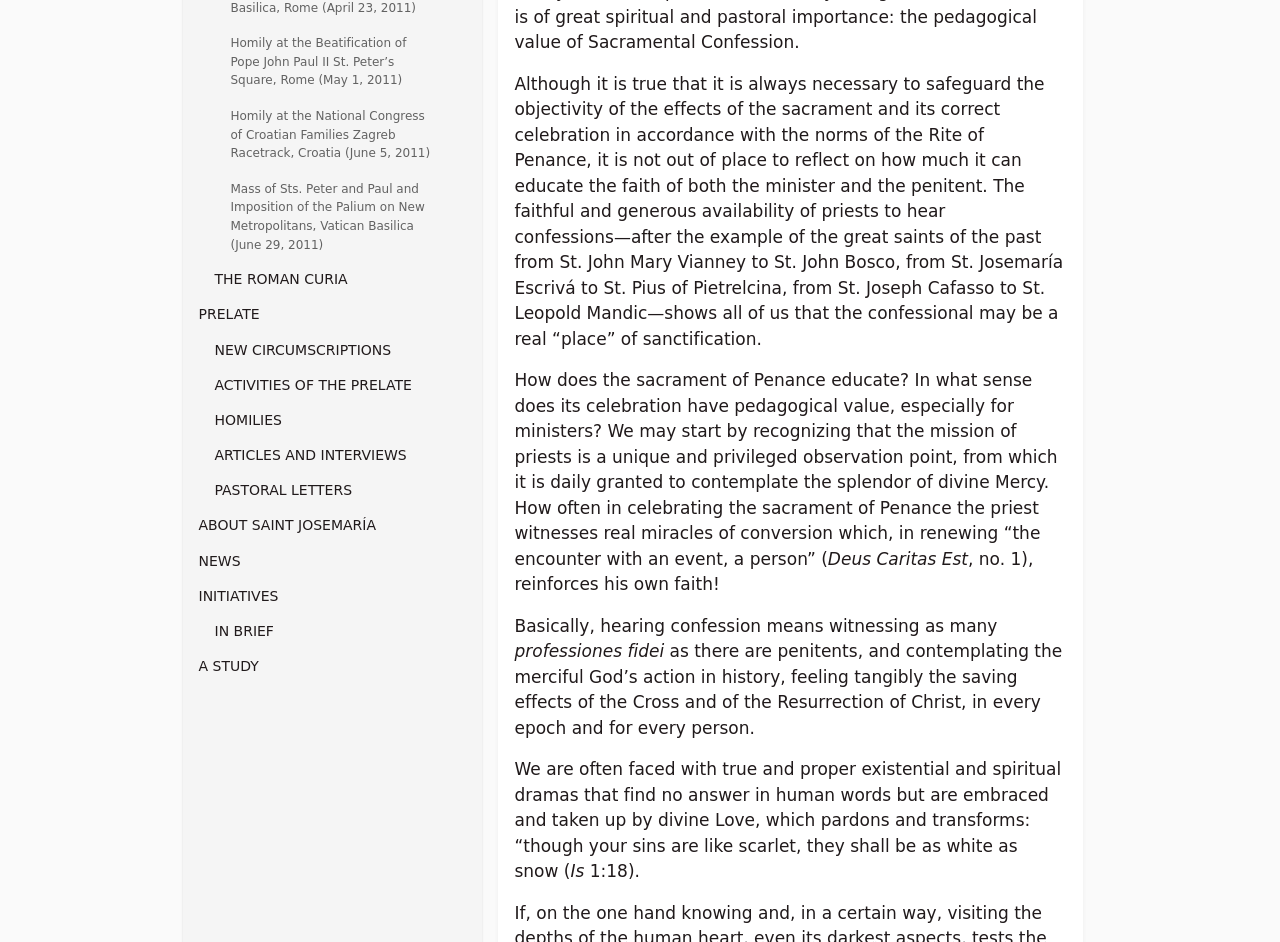Return the bounding box coordinates of the UI element that corresponds to this description: "Activities of the Prelate". The coordinates must be given as four float numbers in the range of 0 and 1, [left, top, right, bottom].

[0.168, 0.4, 0.322, 0.417]